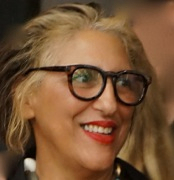Reply to the question with a single word or phrase:
What is the name of the non-profit arts organization founded by Oquet?

Miami Arts Collaborative